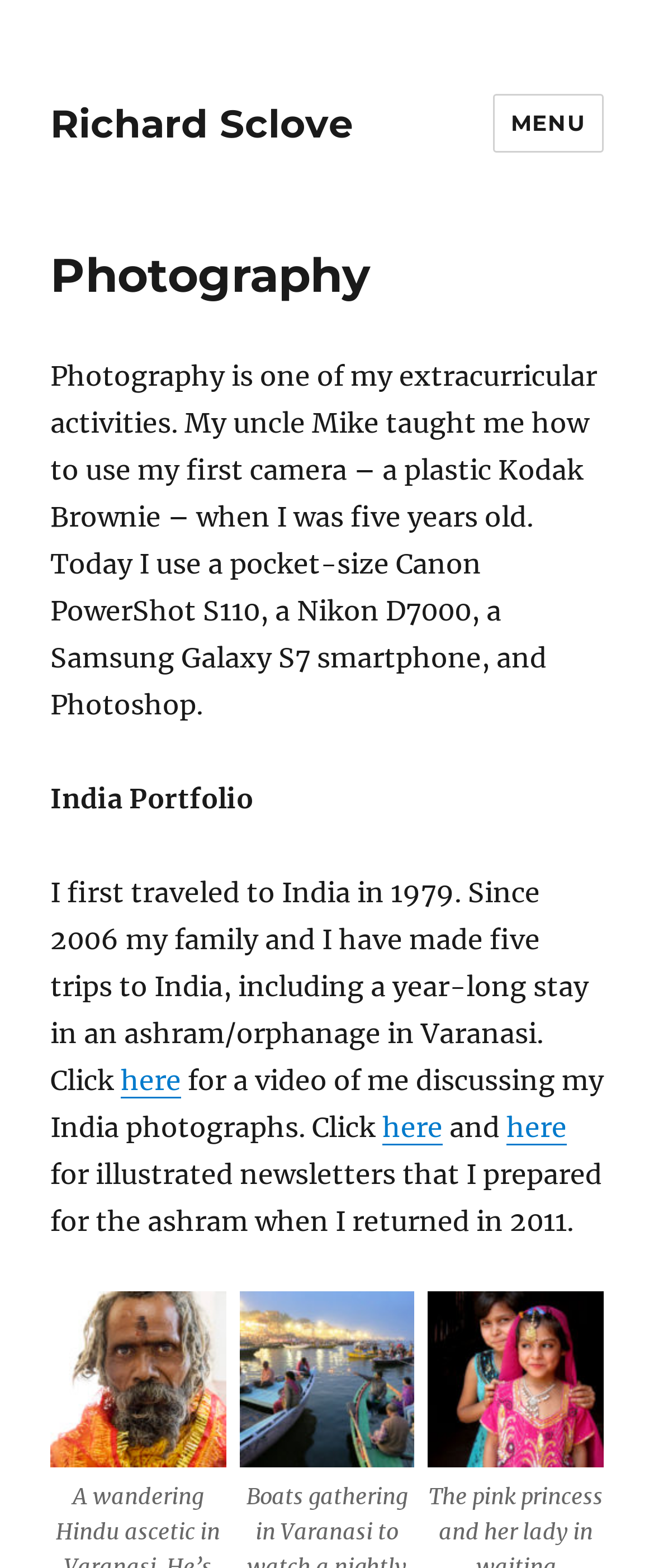Please analyze the image and provide a thorough answer to the question:
What is the photographer's name?

The photographer's name is mentioned in the link 'Richard Sclove' at the top of the page, which suggests that the website is about his photography work.